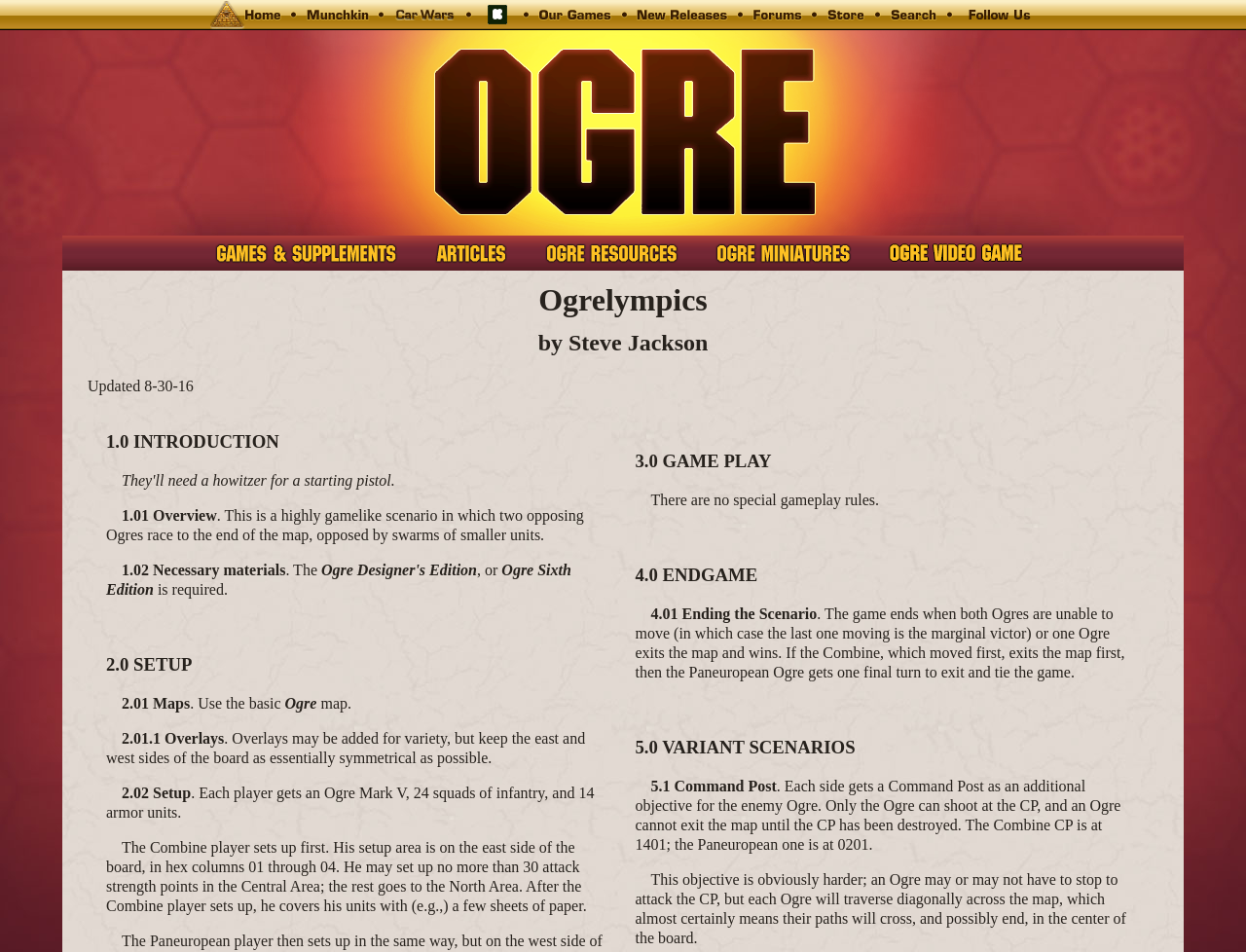Specify the bounding box coordinates of the element's region that should be clicked to achieve the following instruction: "Search". The bounding box coordinates consist of four float numbers between 0 and 1, in the format [left, top, right, bottom].

[0.713, 0.016, 0.753, 0.034]